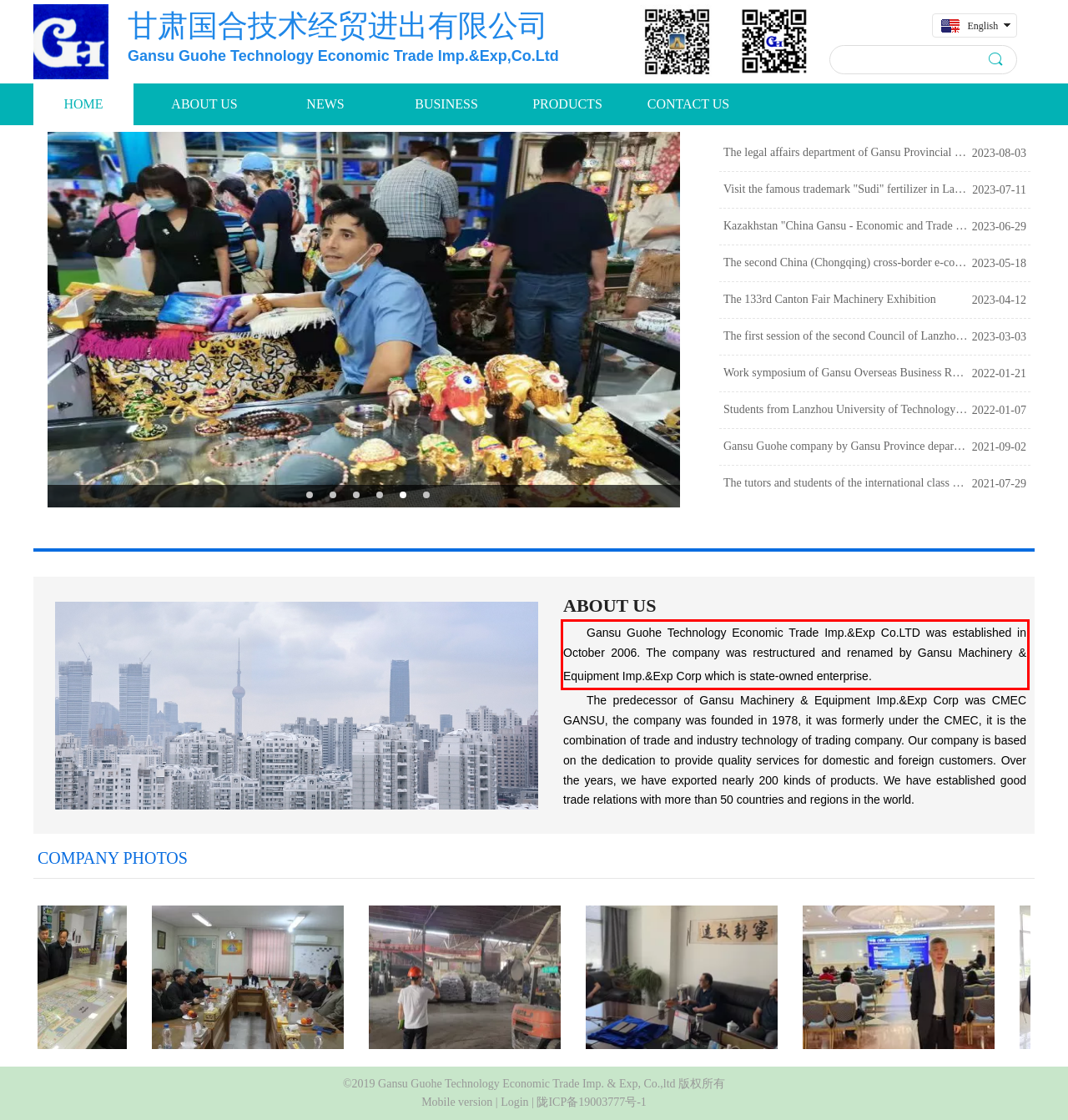Given the screenshot of a webpage, identify the red rectangle bounding box and recognize the text content inside it, generating the extracted text.

Gansu Guohe Technology Economic Trade Imp.&Exp Co.LTD was established in October 2006. The company was restructured and renamed by Gansu Machinery & Equipment Imp.&Exp Corp which is state-owned enterprise.